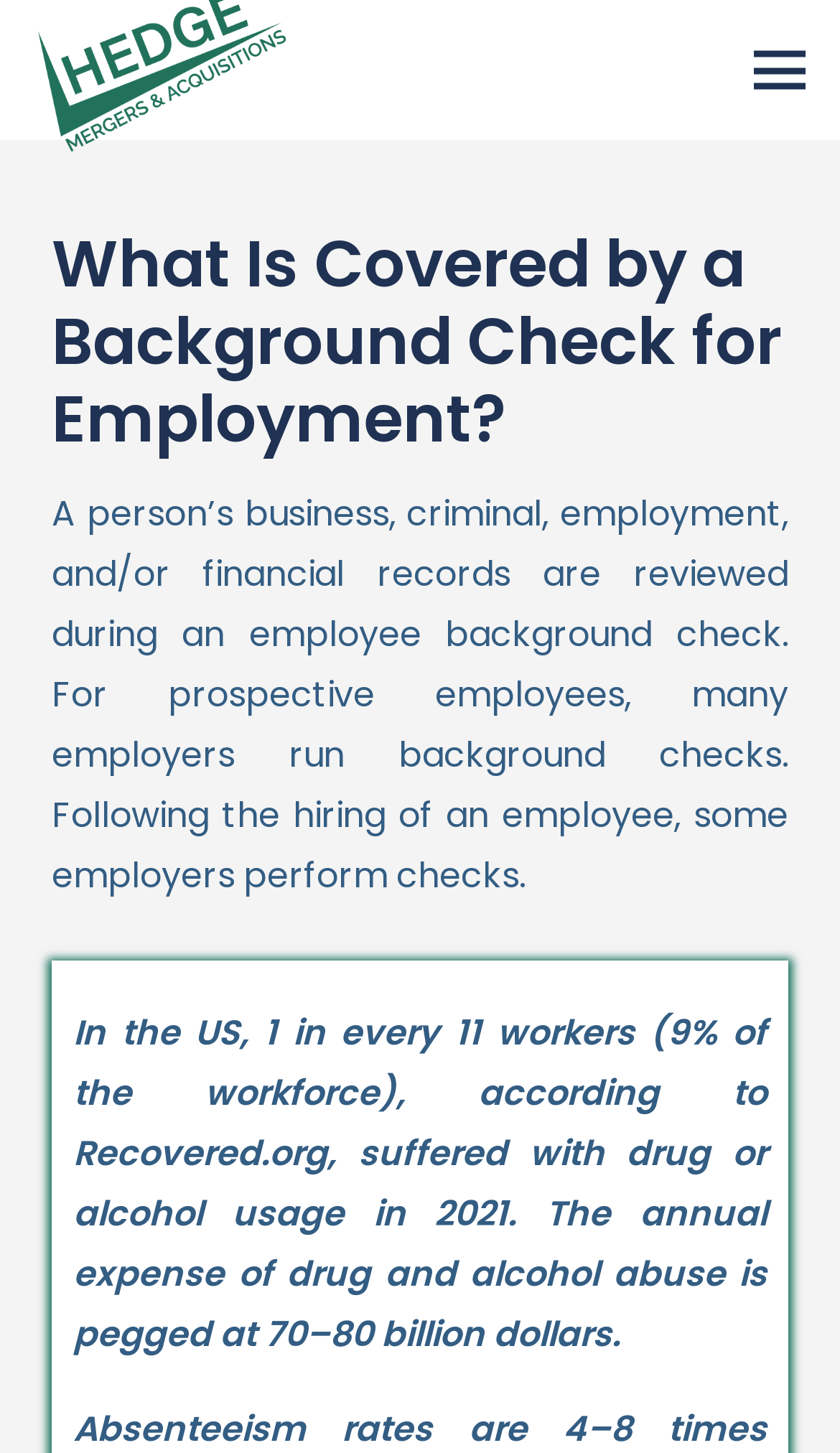Please determine the bounding box coordinates for the UI element described as: "parent_node: M&A aria-label="Menu"".

[0.865, 0.011, 0.992, 0.085]